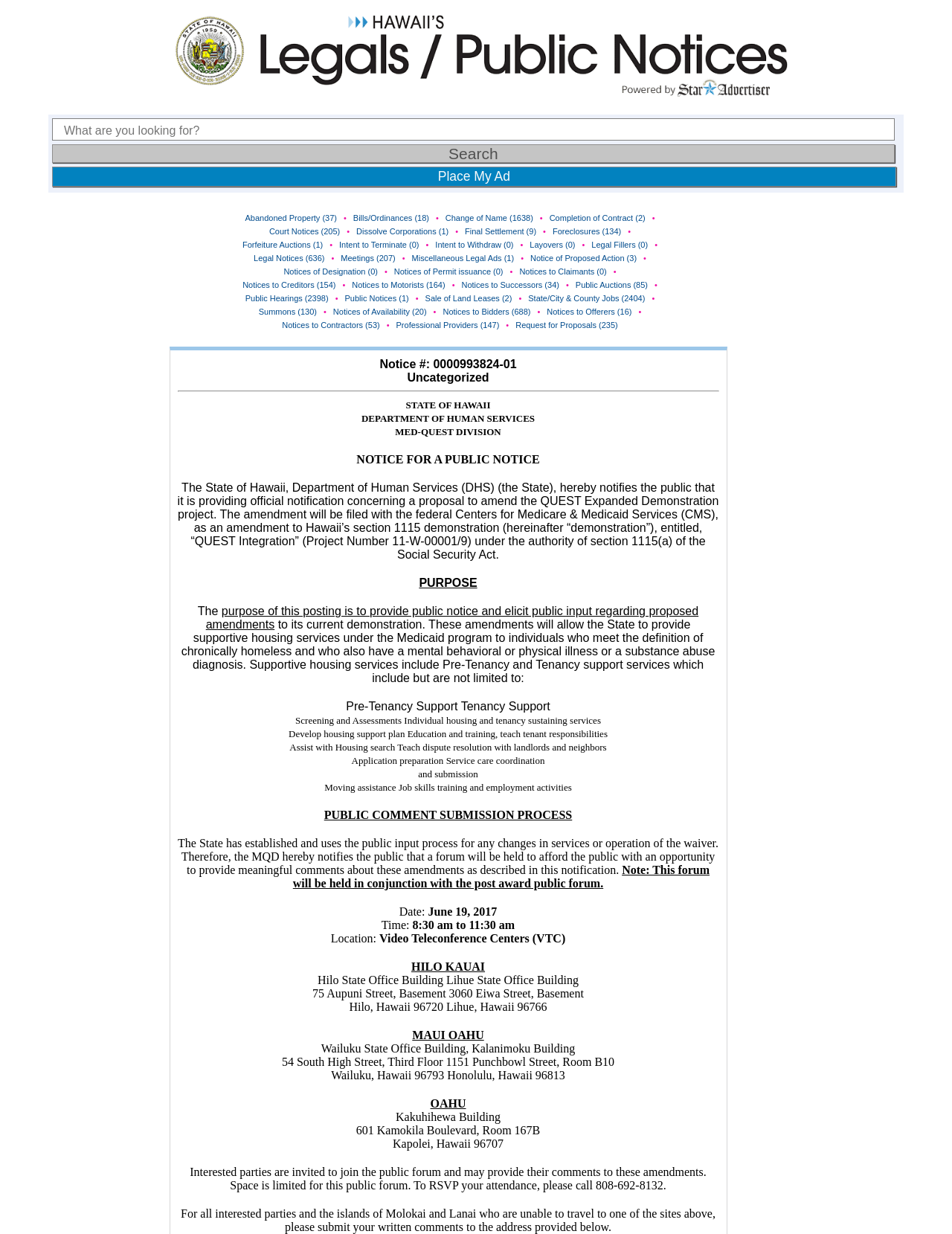Please identify the bounding box coordinates of the element's region that should be clicked to execute the following instruction: "Click on 'Public Hearings'". The bounding box coordinates must be four float numbers between 0 and 1, i.e., [left, top, right, bottom].

[0.258, 0.238, 0.345, 0.246]